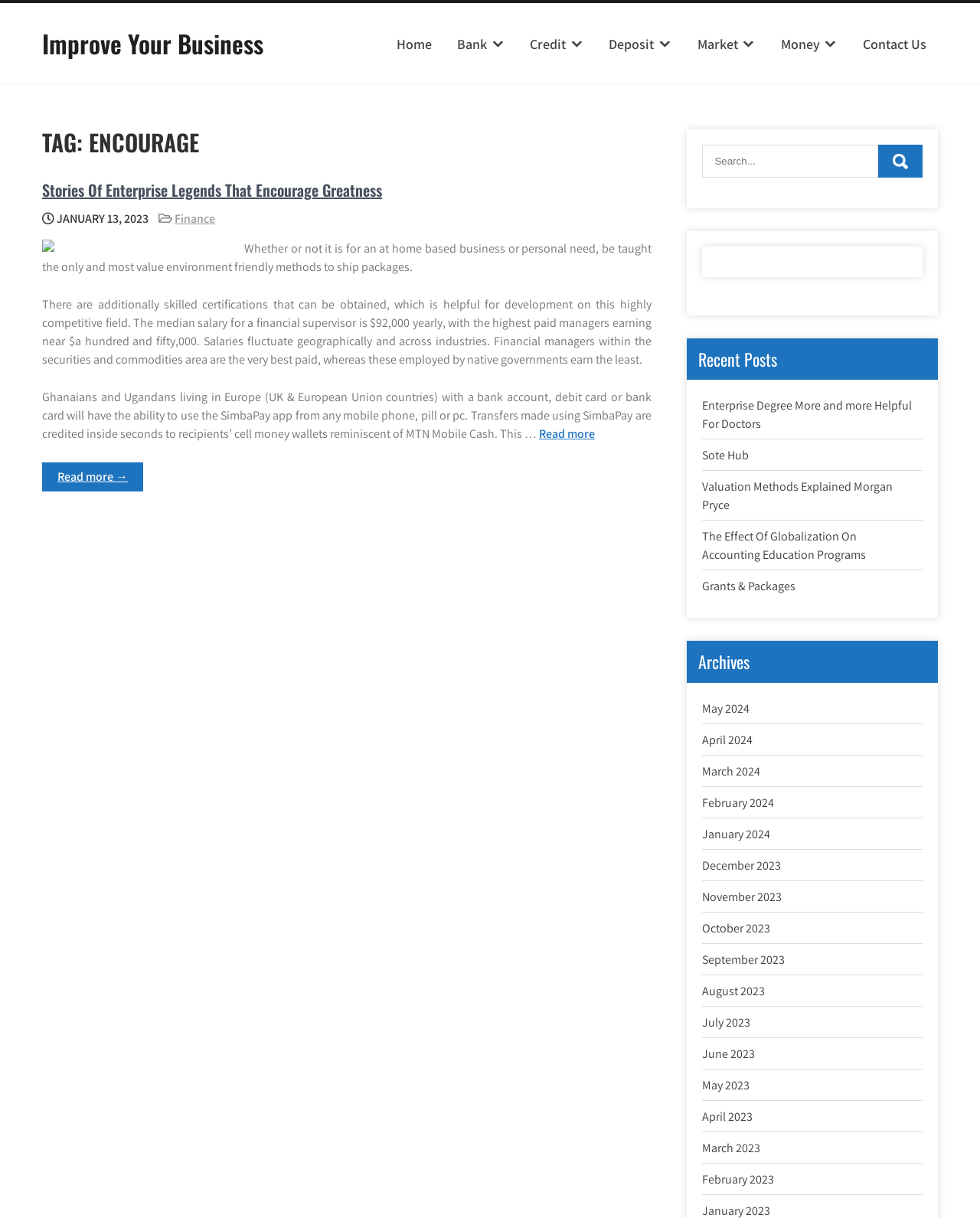Determine the coordinates of the bounding box that should be clicked to complete the instruction: "Read more about 'Stories Of Enterprise Legends That Encourage Greatness'". The coordinates should be represented by four float numbers between 0 and 1: [left, top, right, bottom].

[0.043, 0.147, 0.39, 0.165]